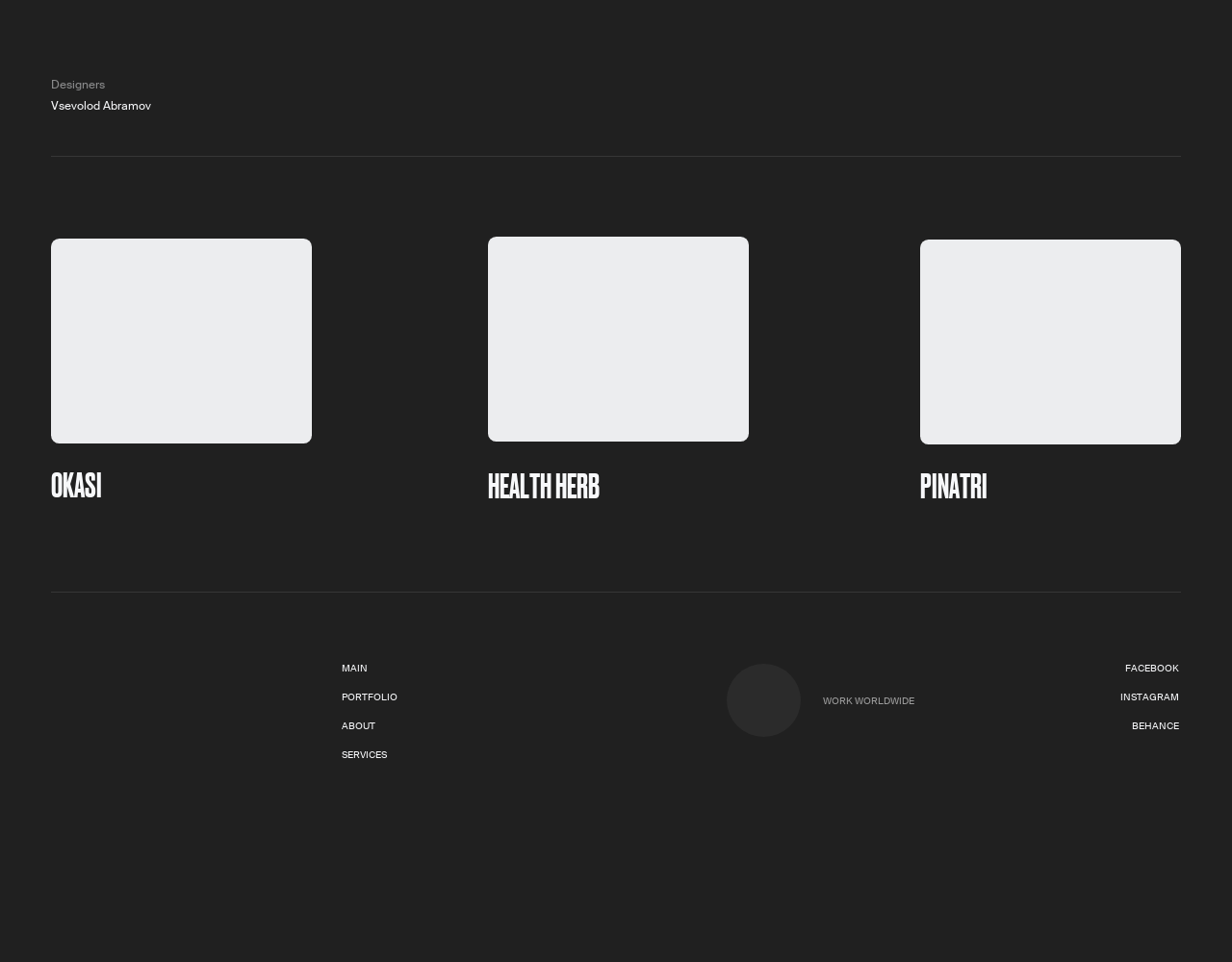Find the bounding box coordinates of the area to click in order to follow the instruction: "Check out PORTFOLIO".

[0.26, 0.314, 0.303, 0.323]